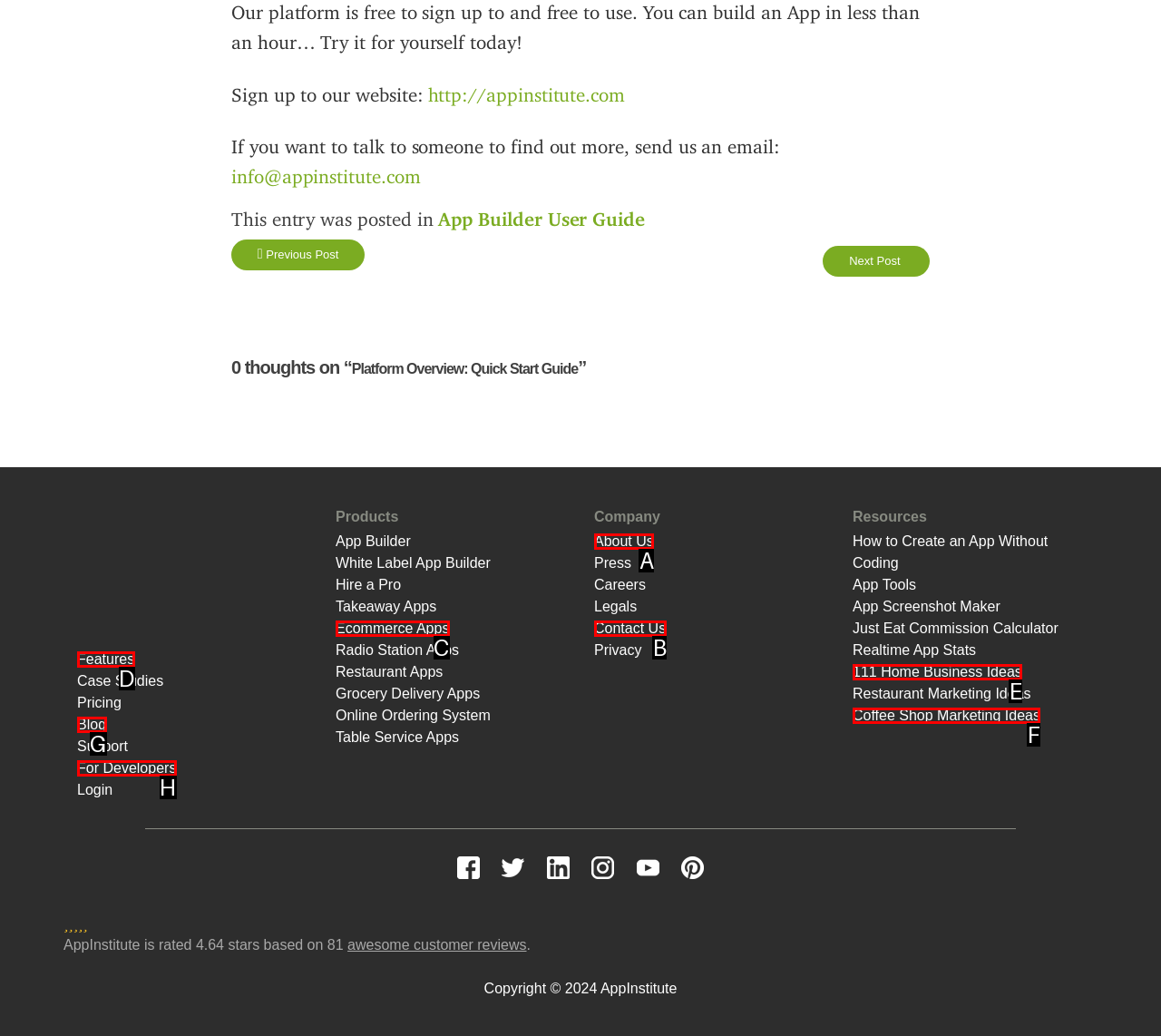Figure out which option to click to perform the following task: Contact us
Provide the letter of the correct option in your response.

B